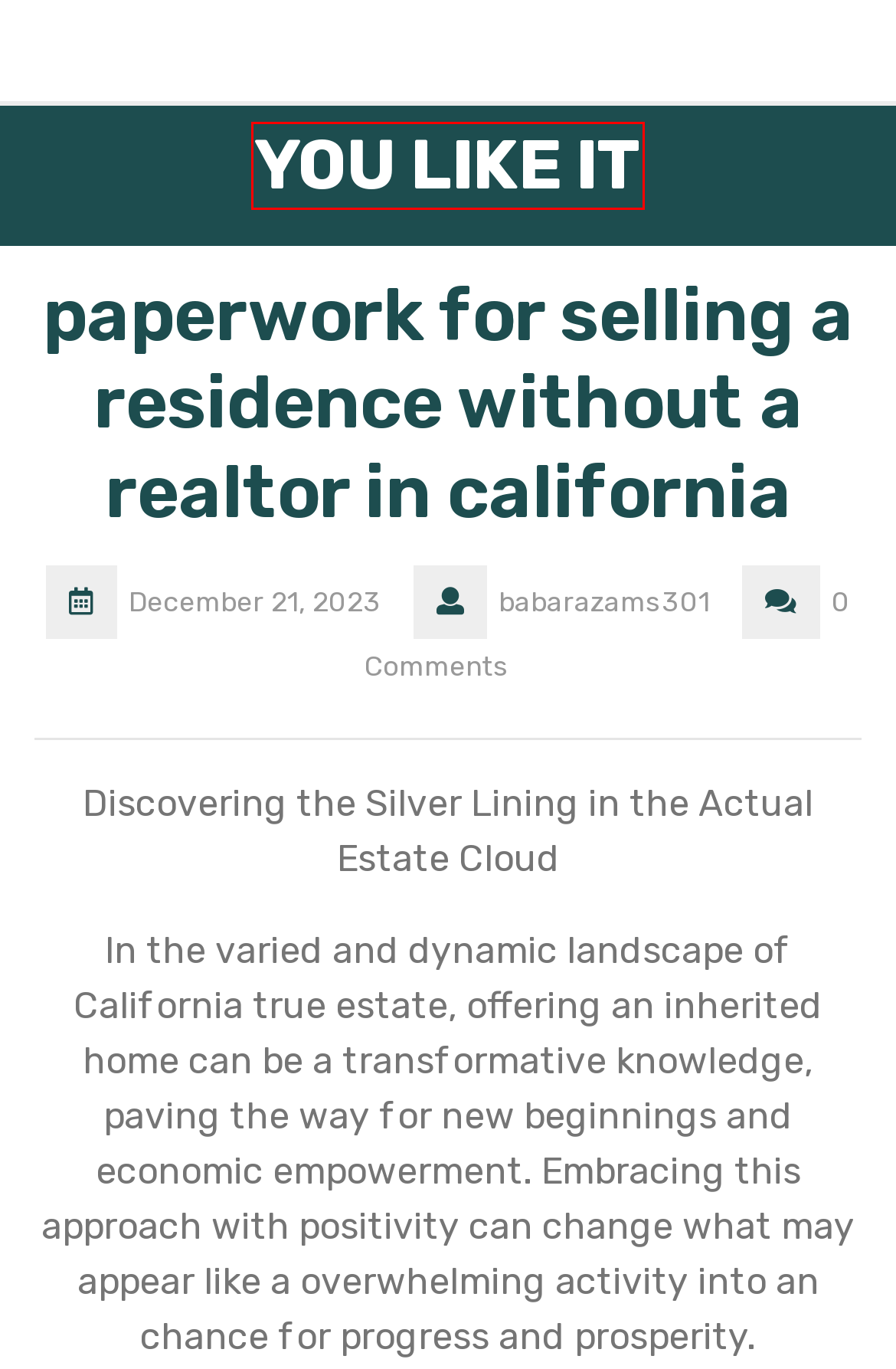Given a screenshot of a webpage with a red bounding box around a UI element, please identify the most appropriate webpage description that matches the new webpage after you click on the element. Here are the candidates:
A. YOU LIKE IT
B. สล็อตเว็บตรง แตกง่ายที่สุด No. 1 อัตราชนะสูง เว็บสล็อตรับทรูวอเลท
C. สล็อตเว็บตรง เว็บคุณภาพ แตกง่าย อันดับ 1 ถอนเงินได้จริง ไม่มีขั้นต่ำ
D. PRADA555 💀 Daftar Akun Server Thailand Terbaru Gampang Maxwin 2024
E. Kumpulan Situs Infini88 : Akses Link MOBA Gaming Resmi No #1 2024
F. BONANZA178 SHOP - Discount UP To 100% - Join Now
G. Selamat Bergabung di Sobat777 Terpercaya Indonesia
H. PTTOGEL - Situs Togel Online Resmi Toto Macau

A